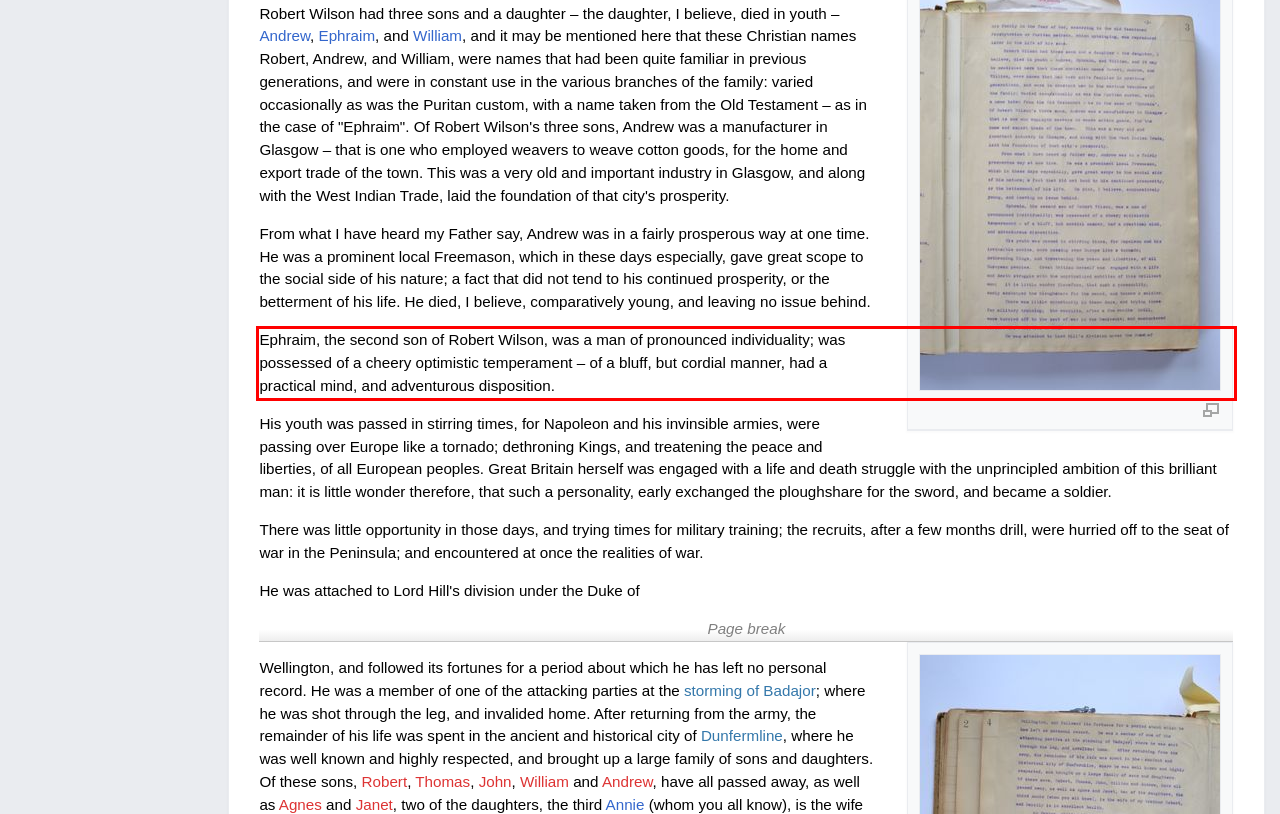View the screenshot of the webpage and identify the UI element surrounded by a red bounding box. Extract the text contained within this red bounding box.

Ephraim, the second son of Robert Wilson, was a man of pronounced individuality; was possessed of a cheery optimistic temperament – of a bluff, but cordial manner, had a practical mind, and adventurous disposition.